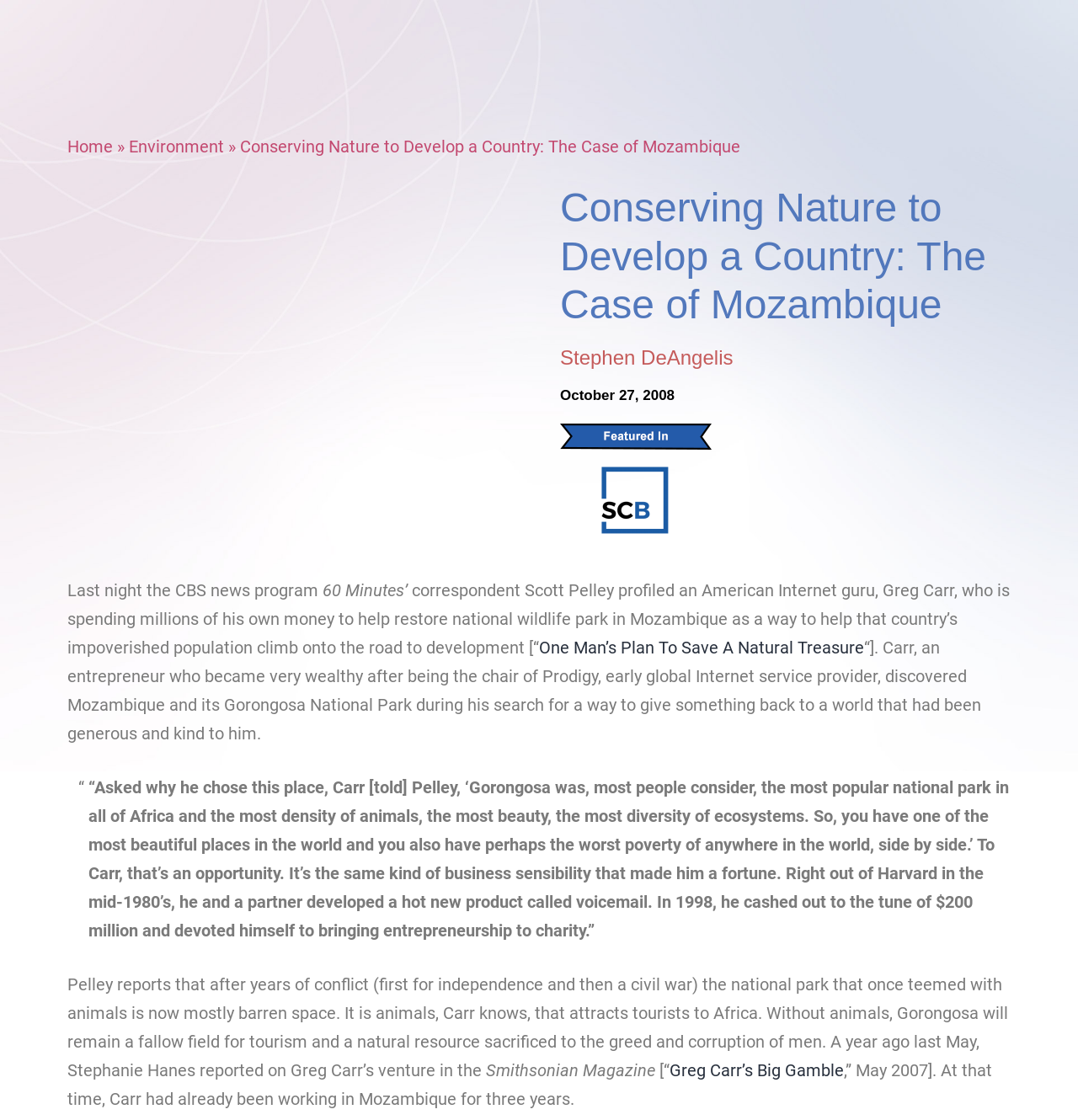Please specify the bounding box coordinates of the clickable region to carry out the following instruction: "Click the 'Greg Carr’s Big Gamble' link". The coordinates should be four float numbers between 0 and 1, in the format [left, top, right, bottom].

[0.621, 0.947, 0.783, 0.965]